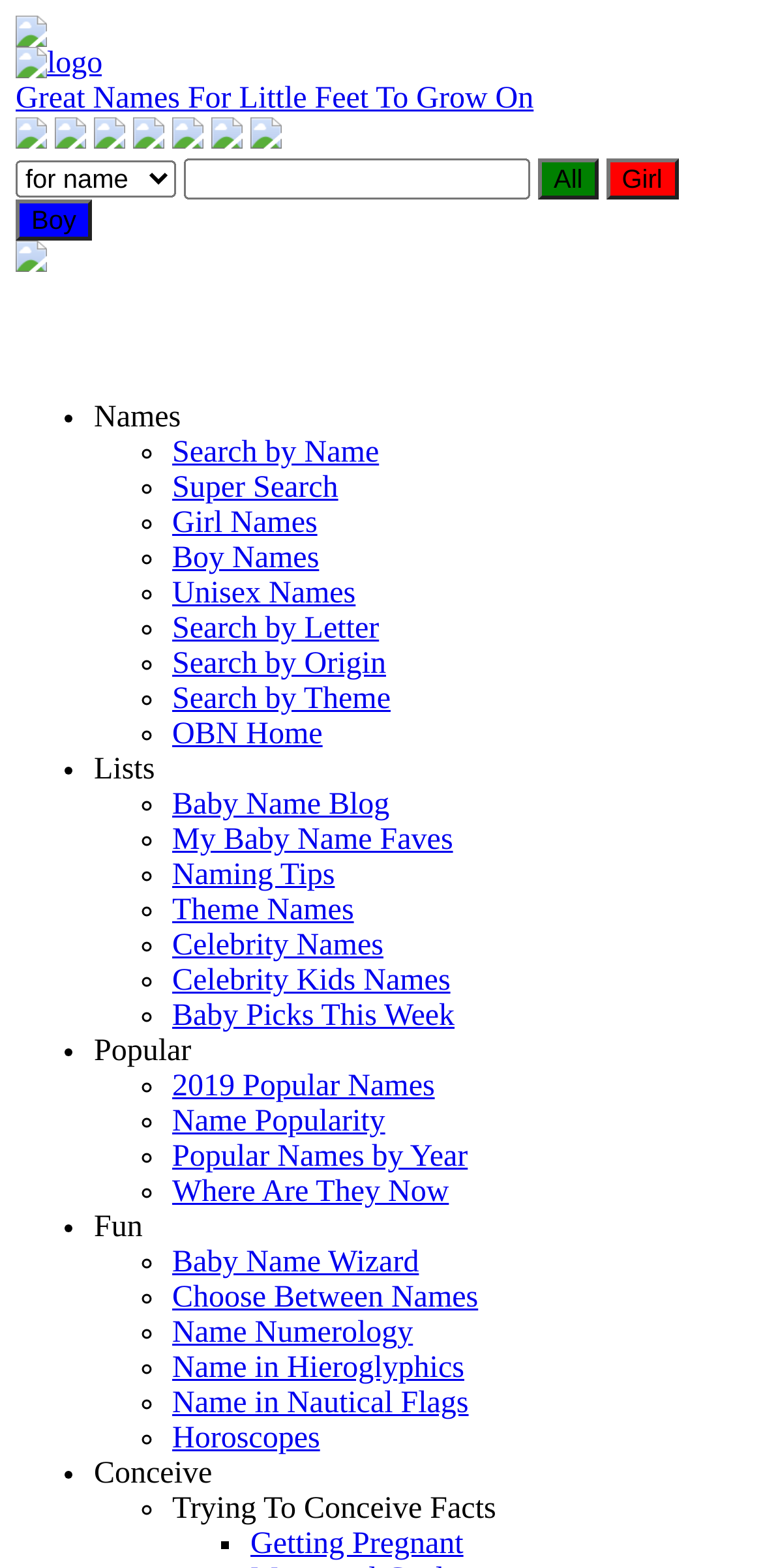Please find the bounding box coordinates of the element that must be clicked to perform the given instruction: "Search for a name". The coordinates should be four float numbers from 0 to 1, i.e., [left, top, right, bottom].

[0.241, 0.101, 0.695, 0.127]